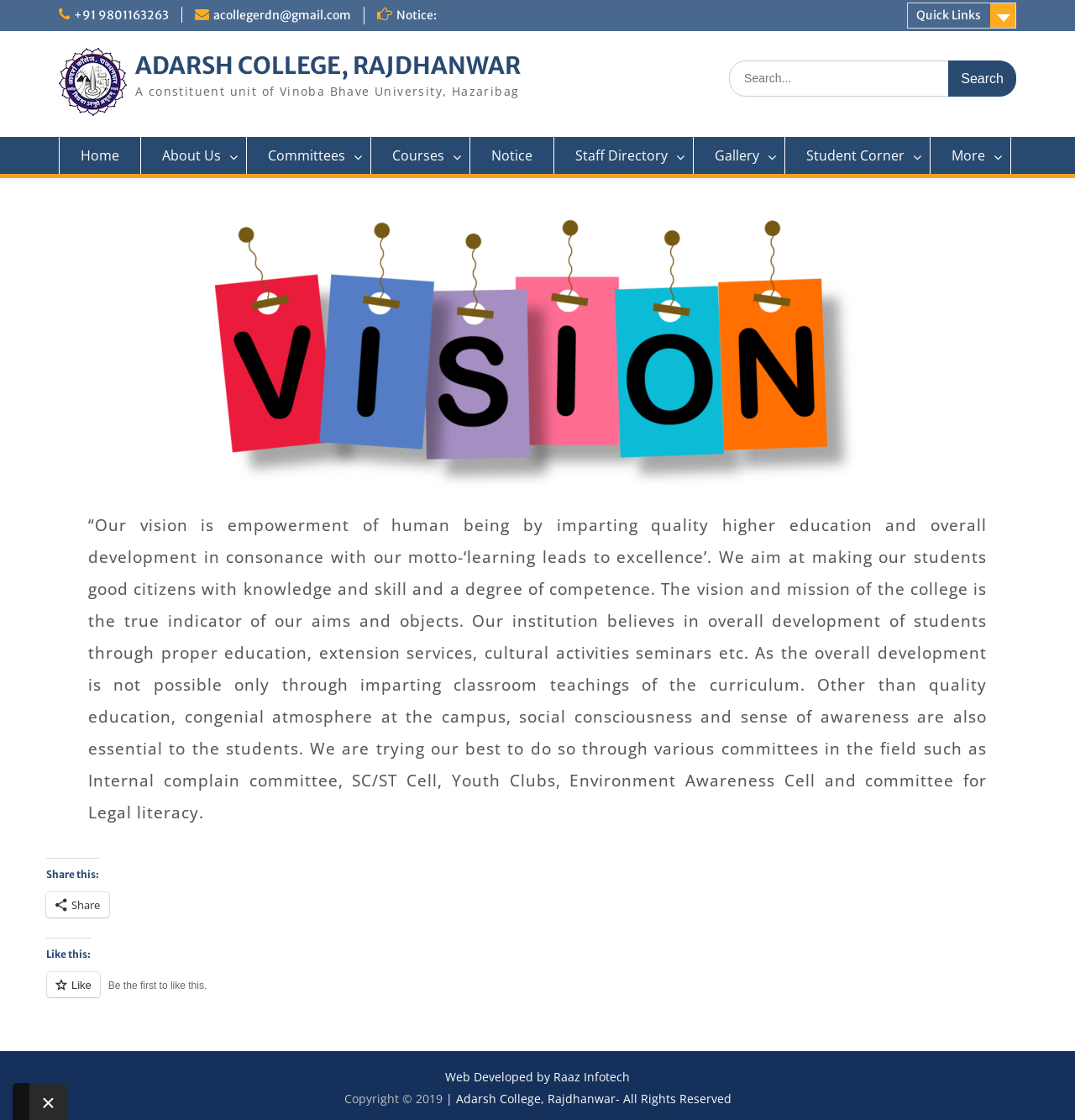Please specify the coordinates of the bounding box for the element that should be clicked to carry out this instruction: "Search for something". The coordinates must be four float numbers between 0 and 1, formatted as [left, top, right, bottom].

[0.678, 0.054, 0.945, 0.086]